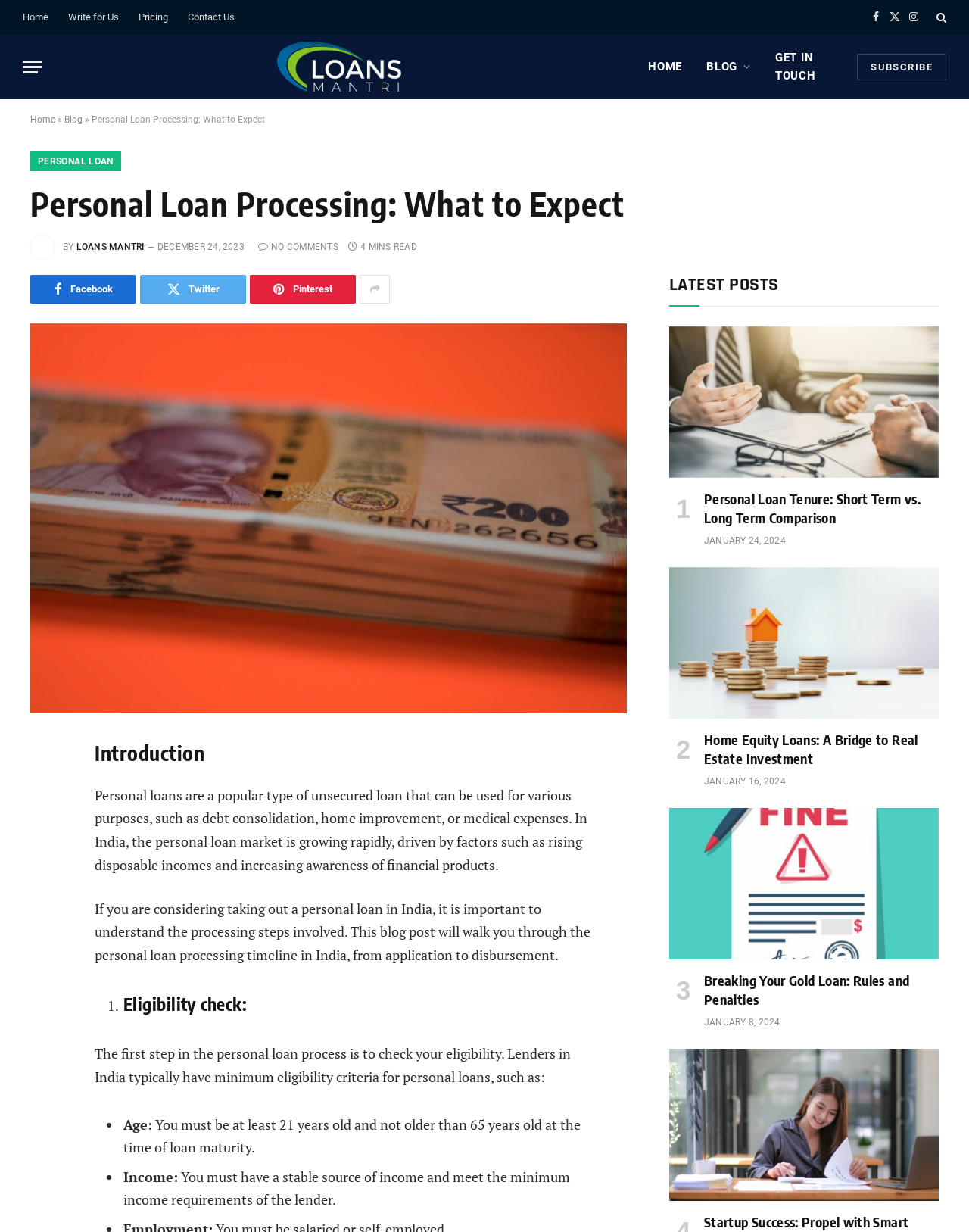Pinpoint the bounding box coordinates for the area that should be clicked to perform the following instruction: "Subscribe to the newsletter".

[0.884, 0.043, 0.977, 0.065]